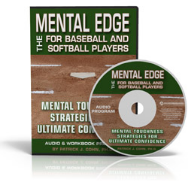What is on the CD?
Please give a detailed and elaborate answer to the question based on the image.

The question asks about the design on the CD. As described in the caption, the CD features a simple design with a play button icon, indicating that it is an audio CD.